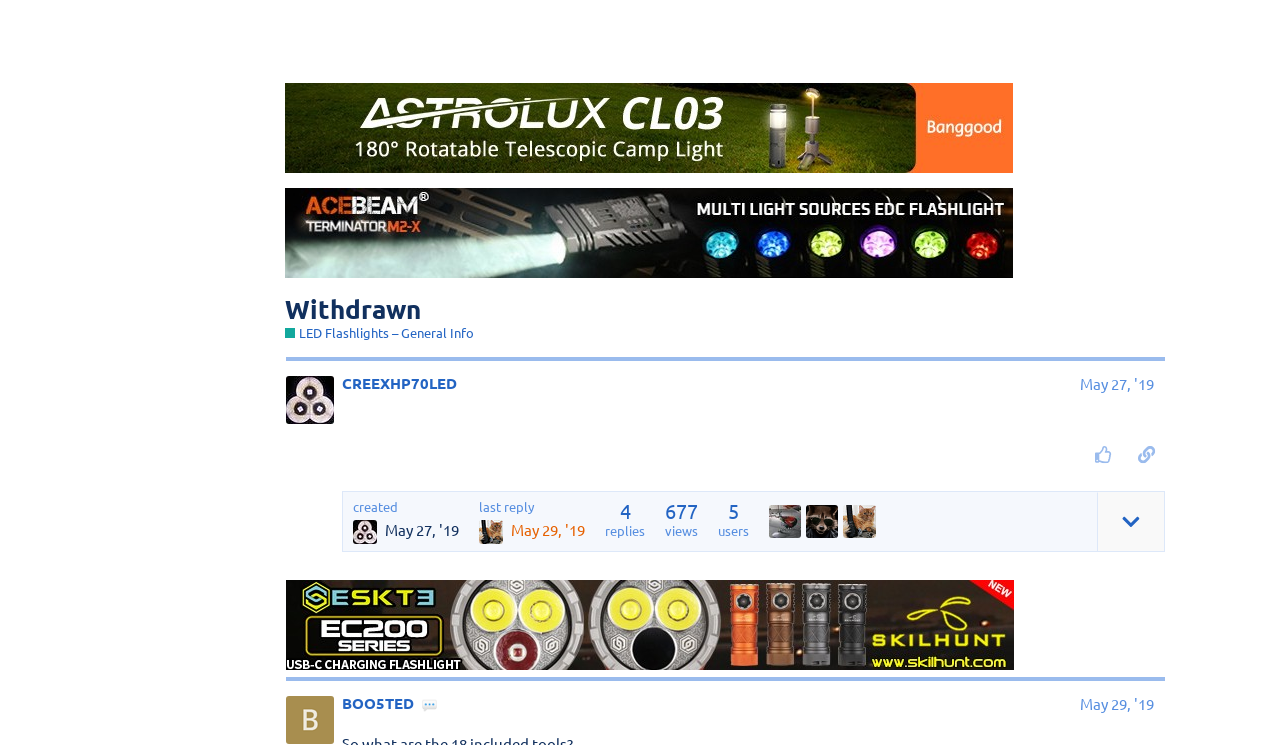Construct a thorough caption encompassing all aspects of the webpage.

This webpage is a forum discussion page on BudgetLightForum.com. At the top, there is a header section with a button to expand or collapse the sidebar, a link to the website's homepage, and a heading that reads "Withdrawn". Below the header, there is a section with links to various topics, including "LED Flashlights – General Info", "Topics", "BLF Rules", and others.

On the left side of the page, there is a sidebar with categories and tags. The categories include "LED Flashlights – General Info", "Other Types of Lights", "Flashlight Modding and DIY Parts", and others. The tags section has links to various tags, including "review" and "All tags".

The main content of the page is a discussion thread with multiple posts. Each post has a heading with the username and date of the post, followed by the post content. The posts are numbered, with the first post at the top and the most recent post at the bottom. The posts contain text, links, and buttons to thank or copy a link to the post.

There are five posts in total, with the most recent post at the bottom. The posts discuss a topic related to LED flashlights, with users sharing their thoughts and opinions. The page also has a button at the bottom to reply to the discussion.